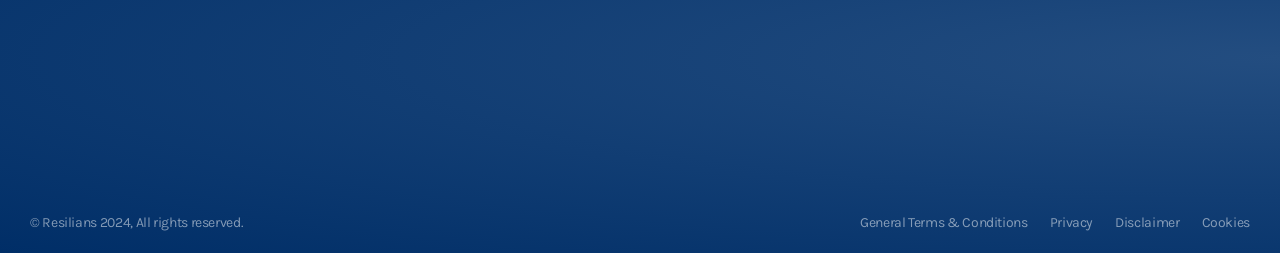How many footer links are there?
Give a detailed and exhaustive answer to the question.

I counted the links at the bottom of the webpage, which are 'General Terms & Conditions', 'Privacy', 'Disclaimer', and 'Cookies', totaling 4 links.